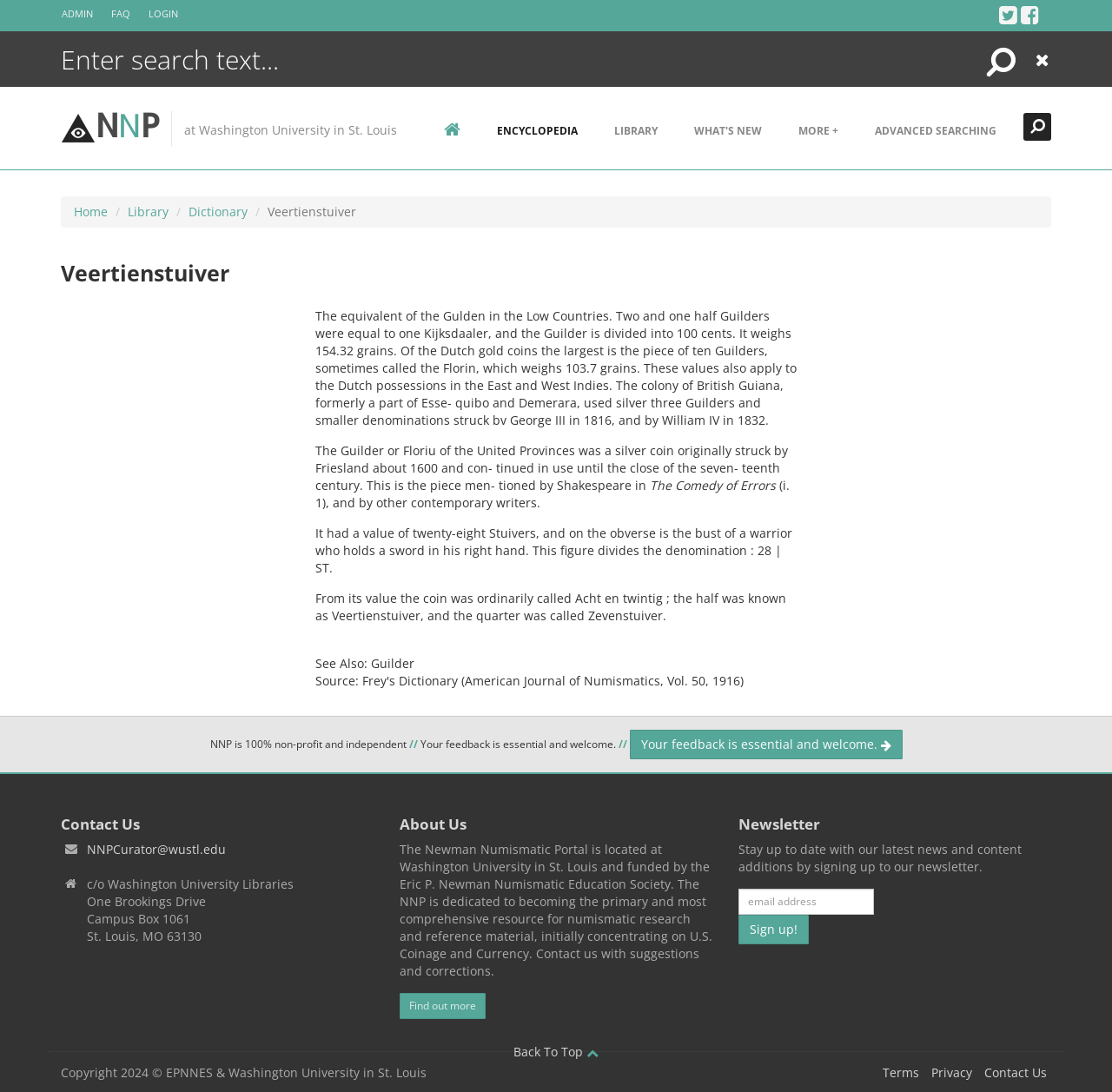Please give the bounding box coordinates of the area that should be clicked to fulfill the following instruction: "Contact the curator". The coordinates should be in the format of four float numbers from 0 to 1, i.e., [left, top, right, bottom].

[0.078, 0.77, 0.203, 0.785]